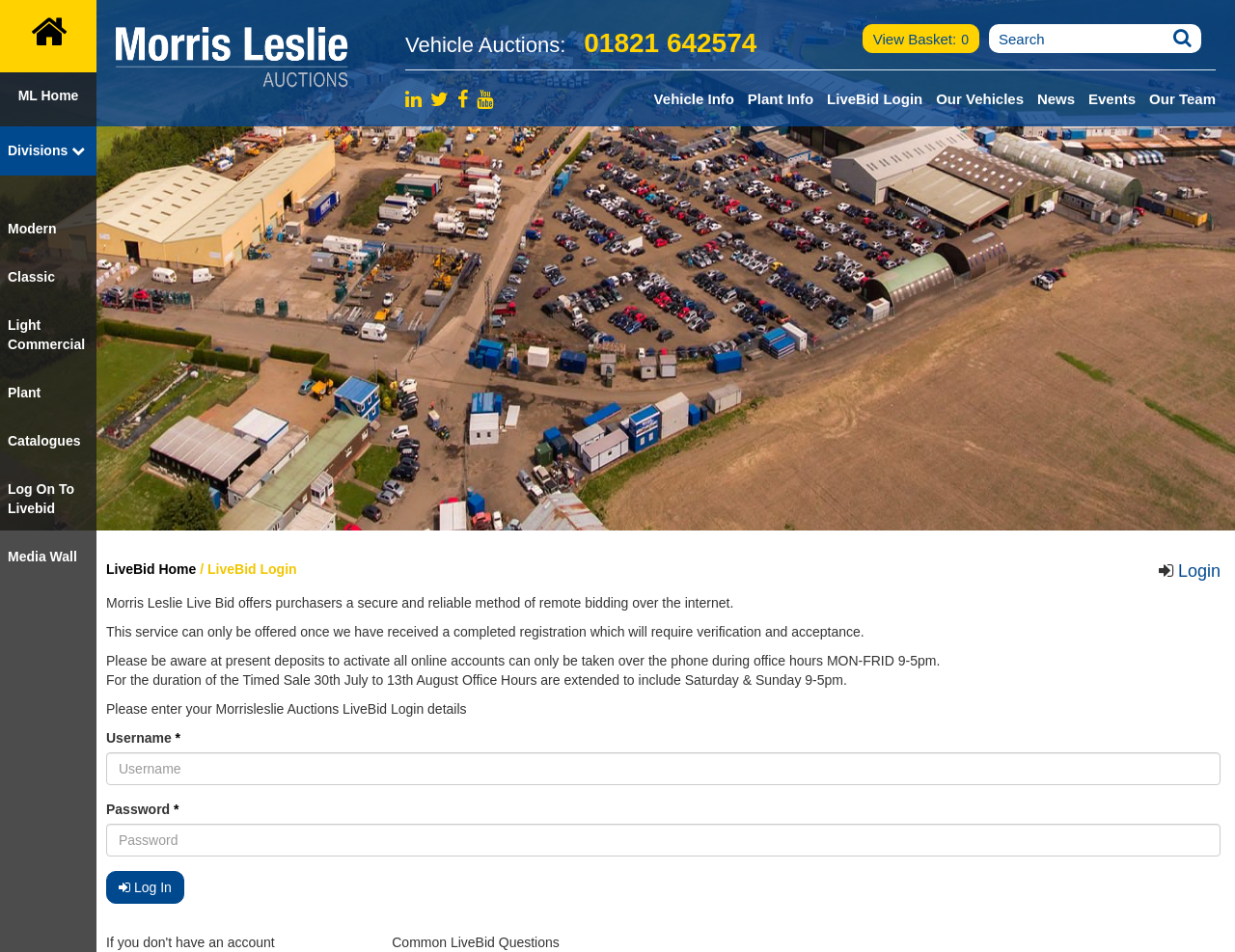Determine the bounding box coordinates of the region to click in order to accomplish the following instruction: "Explore Construction stories". Provide the coordinates as four float numbers between 0 and 1, specifically [left, top, right, bottom].

None